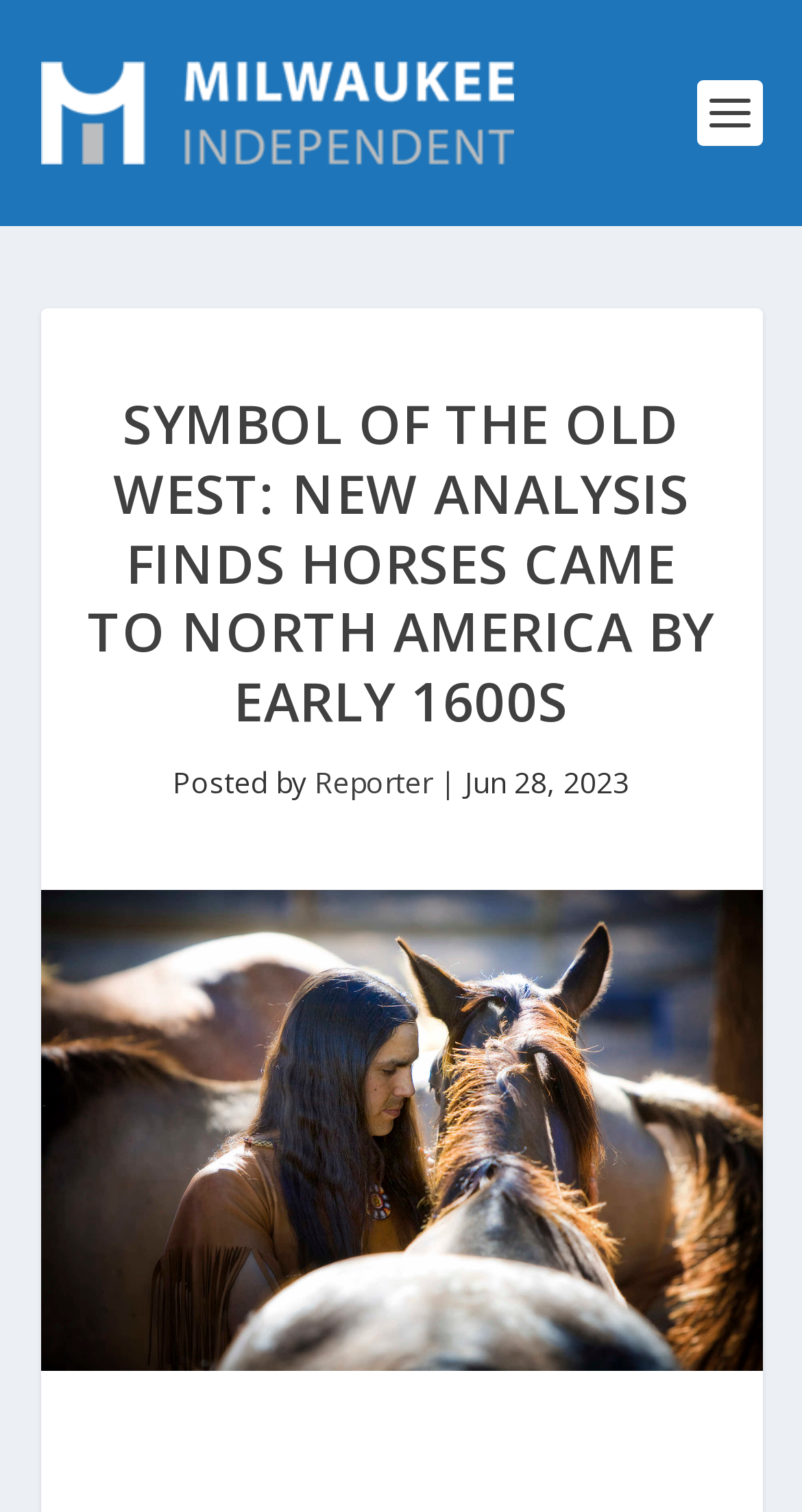What is the topic of the article?
Answer the question with detailed information derived from the image.

I inferred the topic of the article by looking at the main heading 'SYMBOL OF THE OLD WEST: NEW ANALYSIS FINDS HORSES CAME TO NORTH AMERICA BY EARLY 1600S', which suggests that the article is about the history of horses in North America.